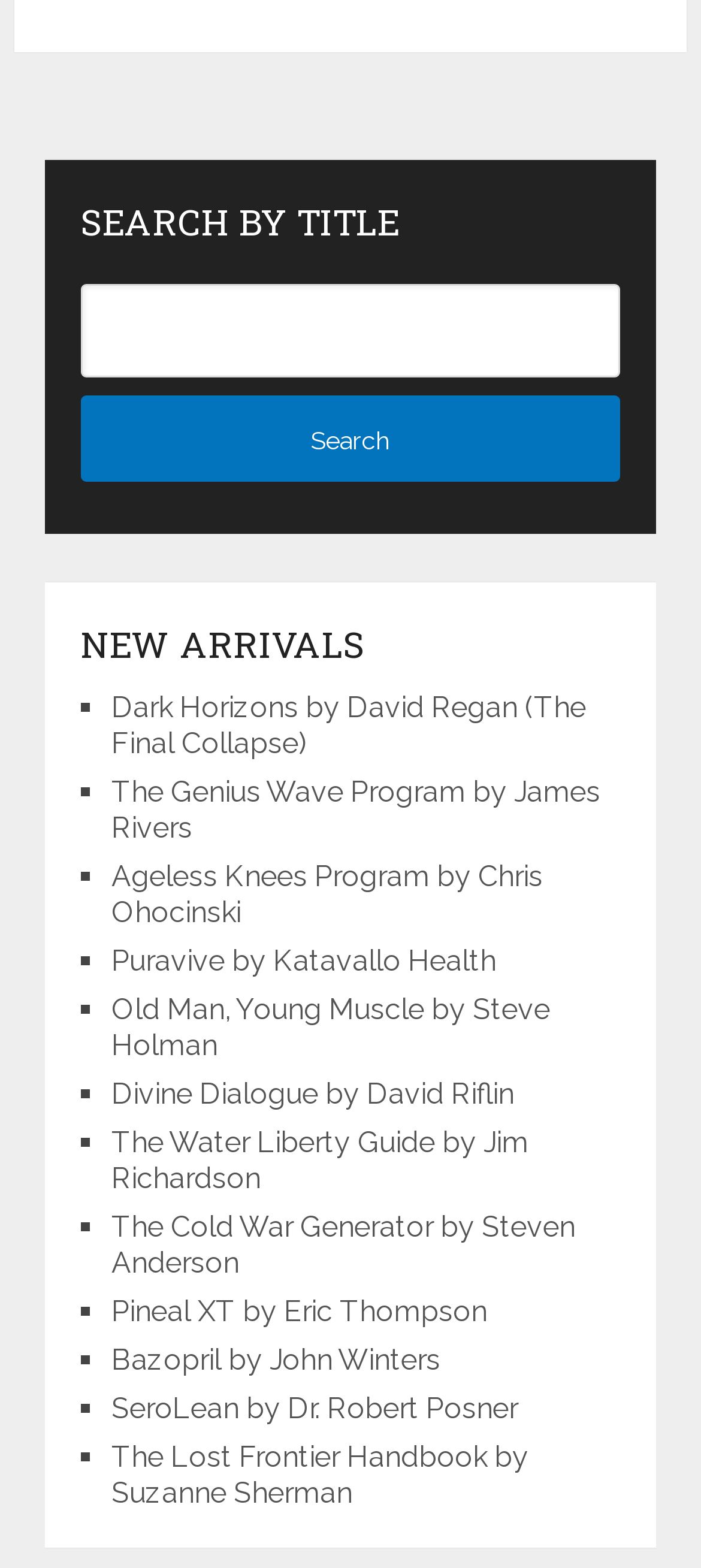From the given element description: "Volunteer", find the bounding box for the UI element. Provide the coordinates as four float numbers between 0 and 1, in the order [left, top, right, bottom].

None